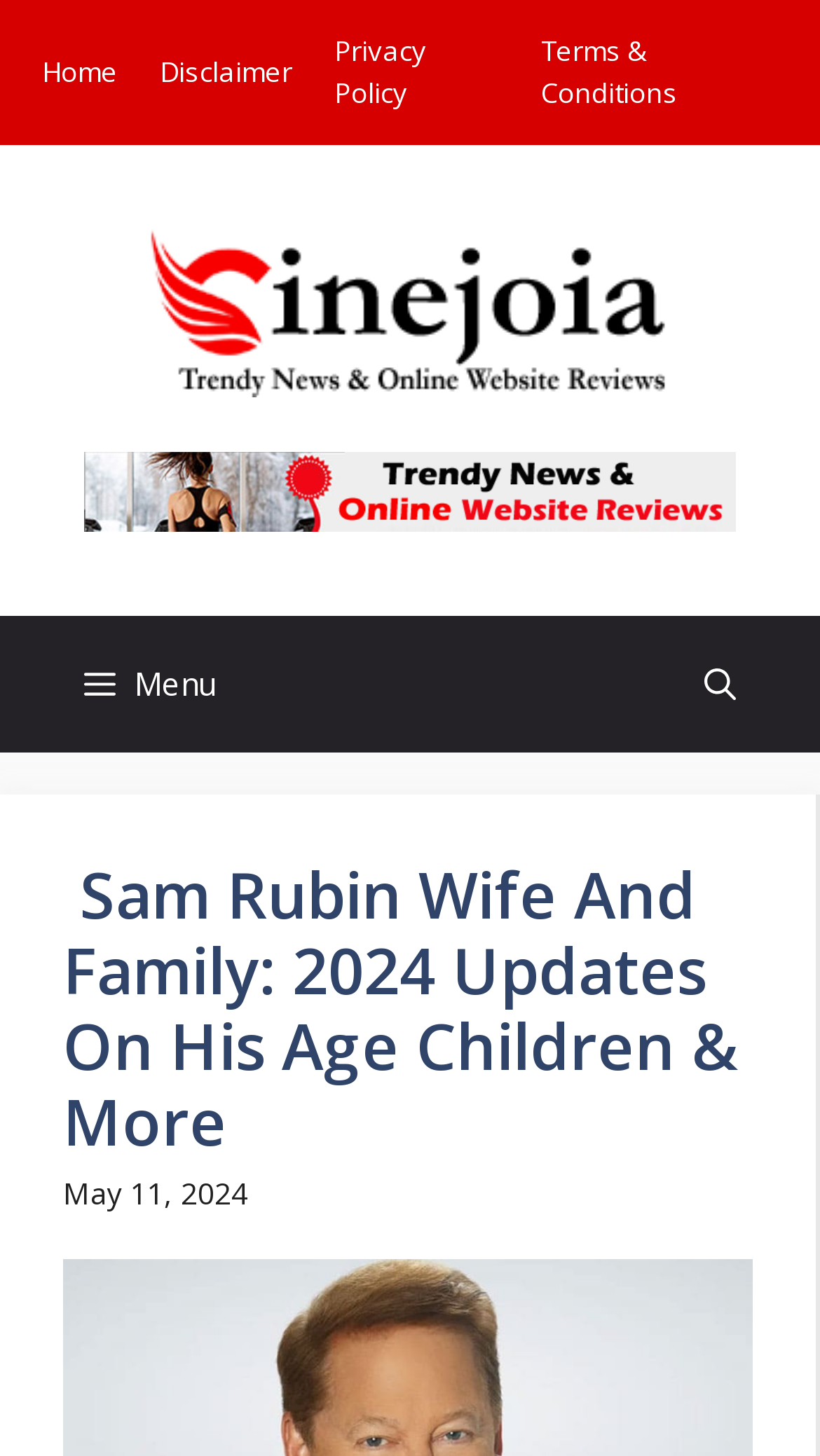Can you find the bounding box coordinates for the element to click on to achieve the instruction: "Read the article about Sam Rubin's wife and family"?

[0.077, 0.585, 0.9, 0.801]